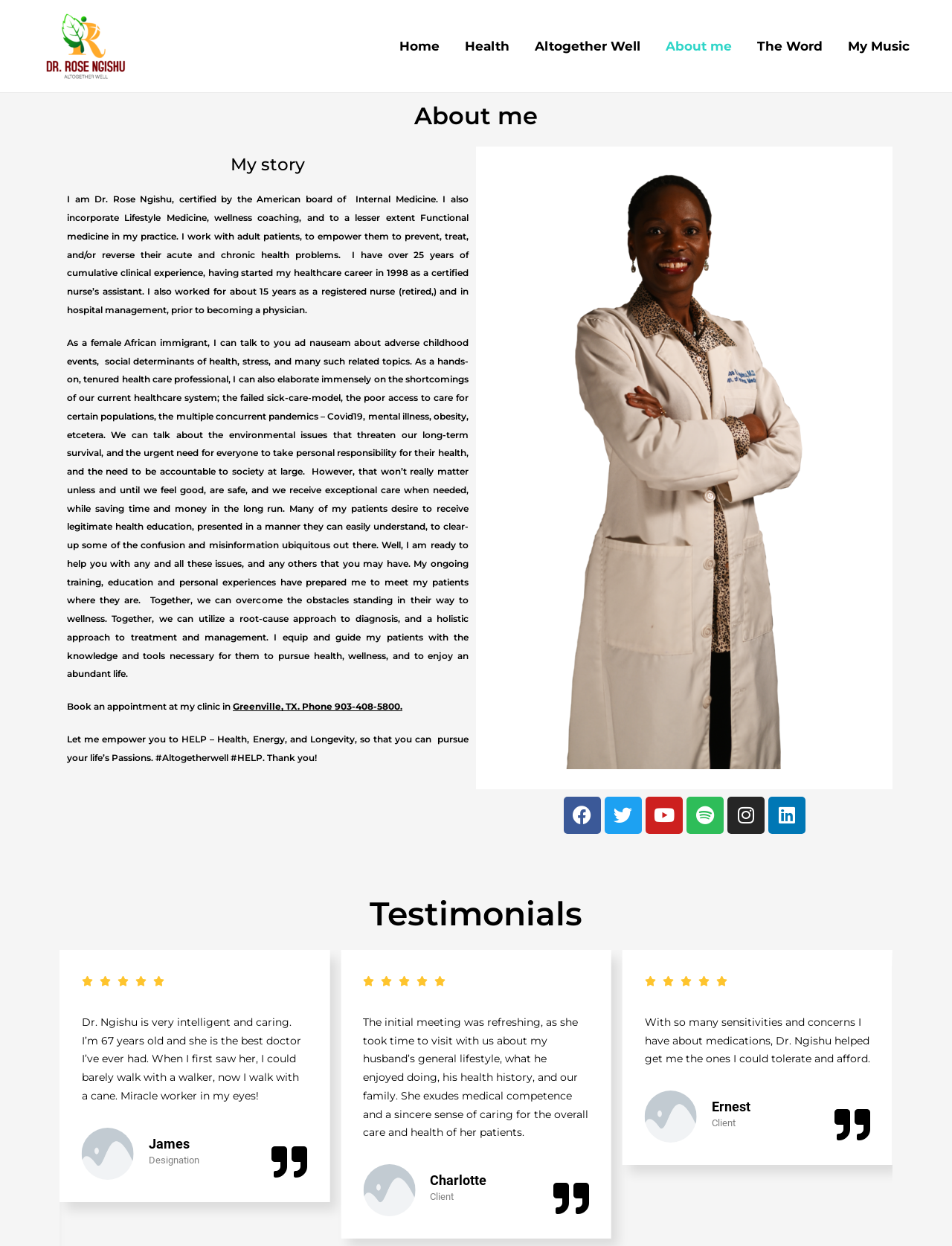What is Dr. Rose Ngishu's profession?
Could you answer the question with a detailed and thorough explanation?

Based on the webpage, Dr. Rose Ngishu is a certified physician by the American board of Internal Medicine, and she also incorporates Lifestyle Medicine, wellness coaching, and Functional medicine in her practice.